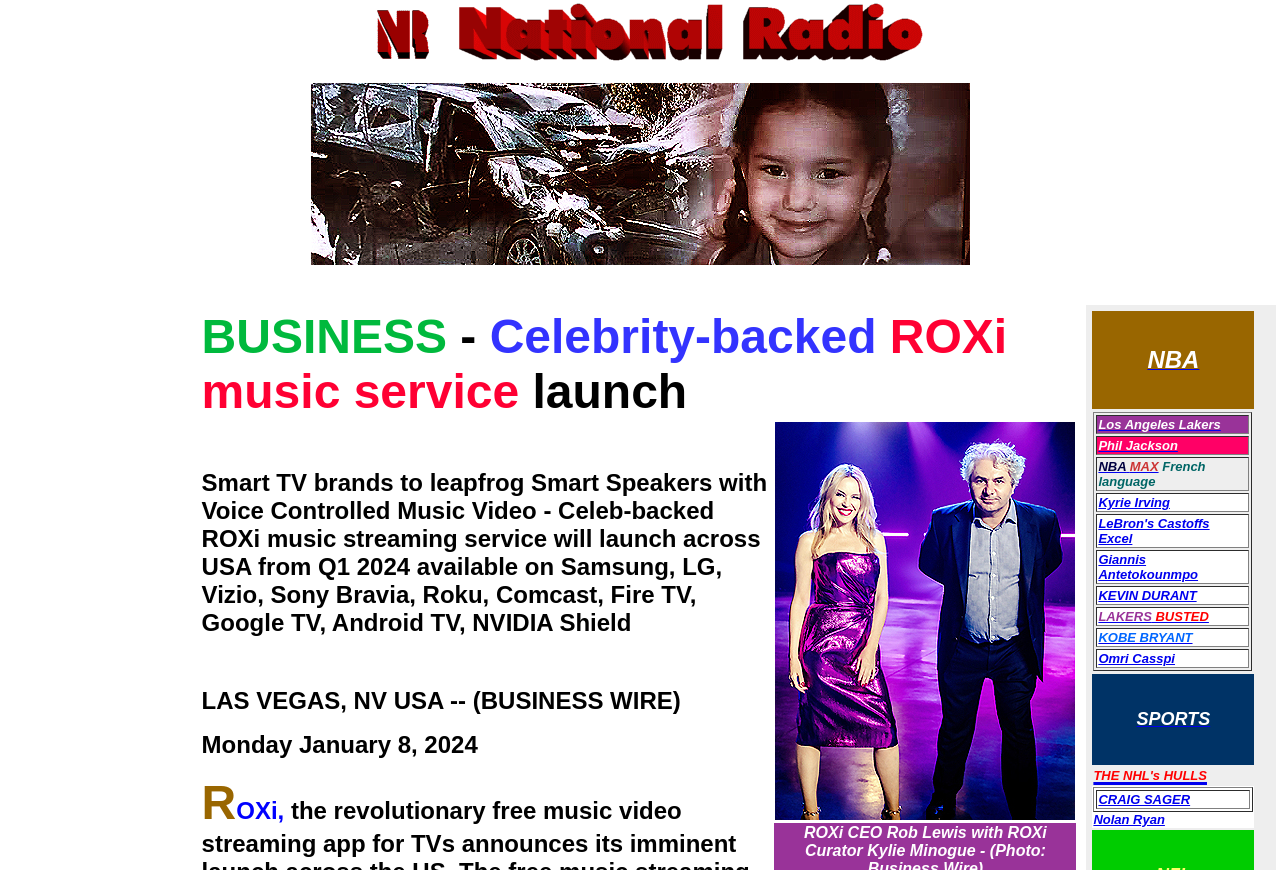Identify the bounding box coordinates of the region that should be clicked to execute the following instruction: "Visit the NBA webpage".

[0.896, 0.409, 0.937, 0.426]